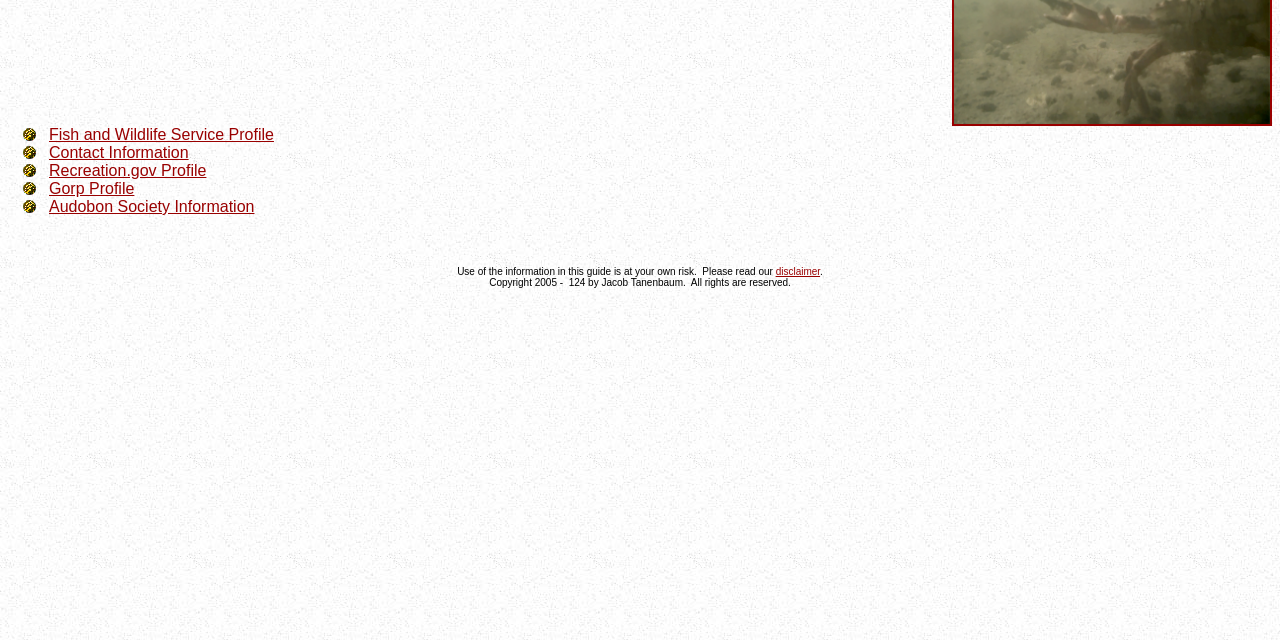Give the bounding box coordinates for the element described by: "Audobon Society Information".

[0.038, 0.309, 0.199, 0.336]